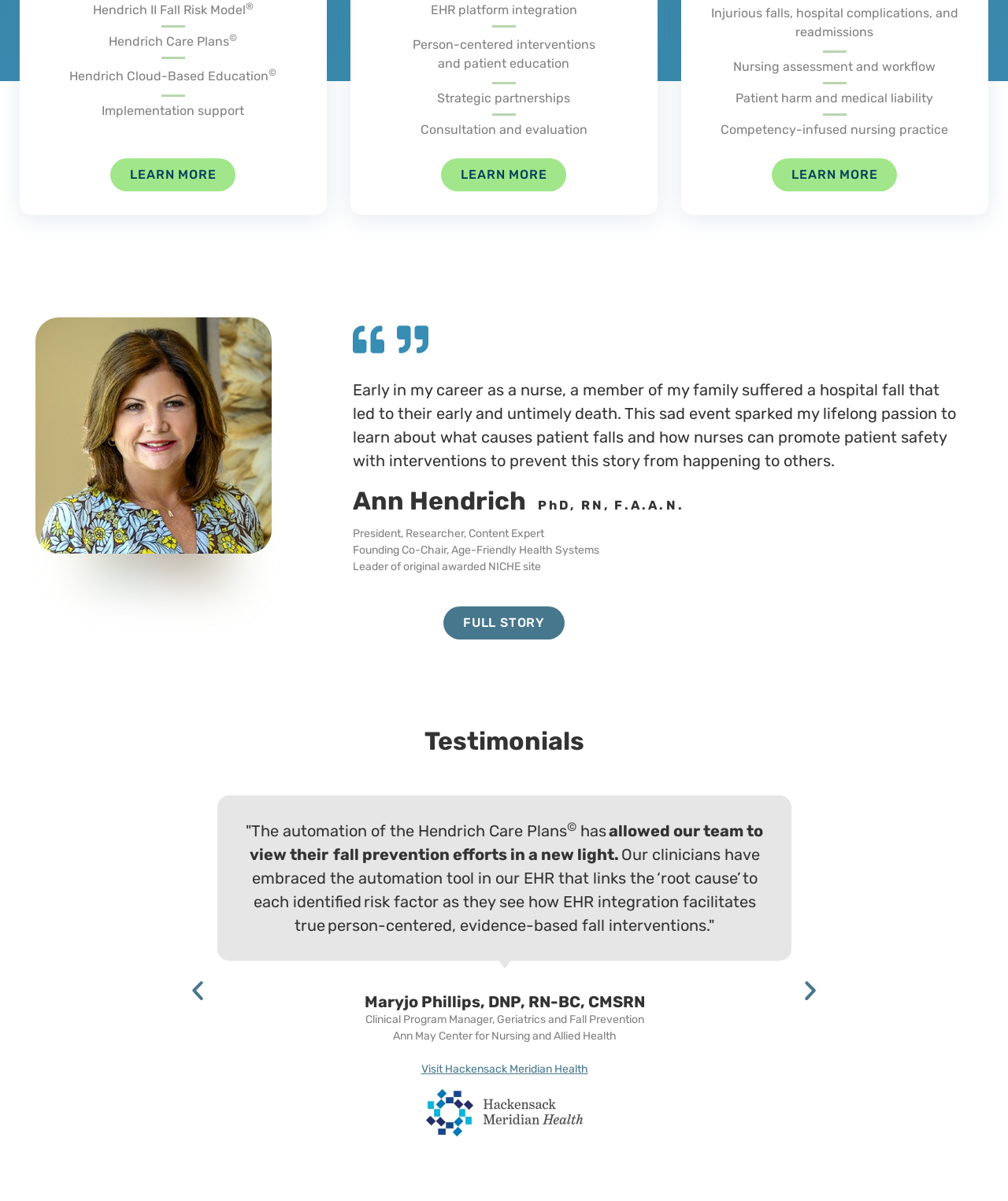Provide a single word or phrase to answer the given question: 
What is the purpose of the Hendrich Care Plans?

Fall prevention efforts